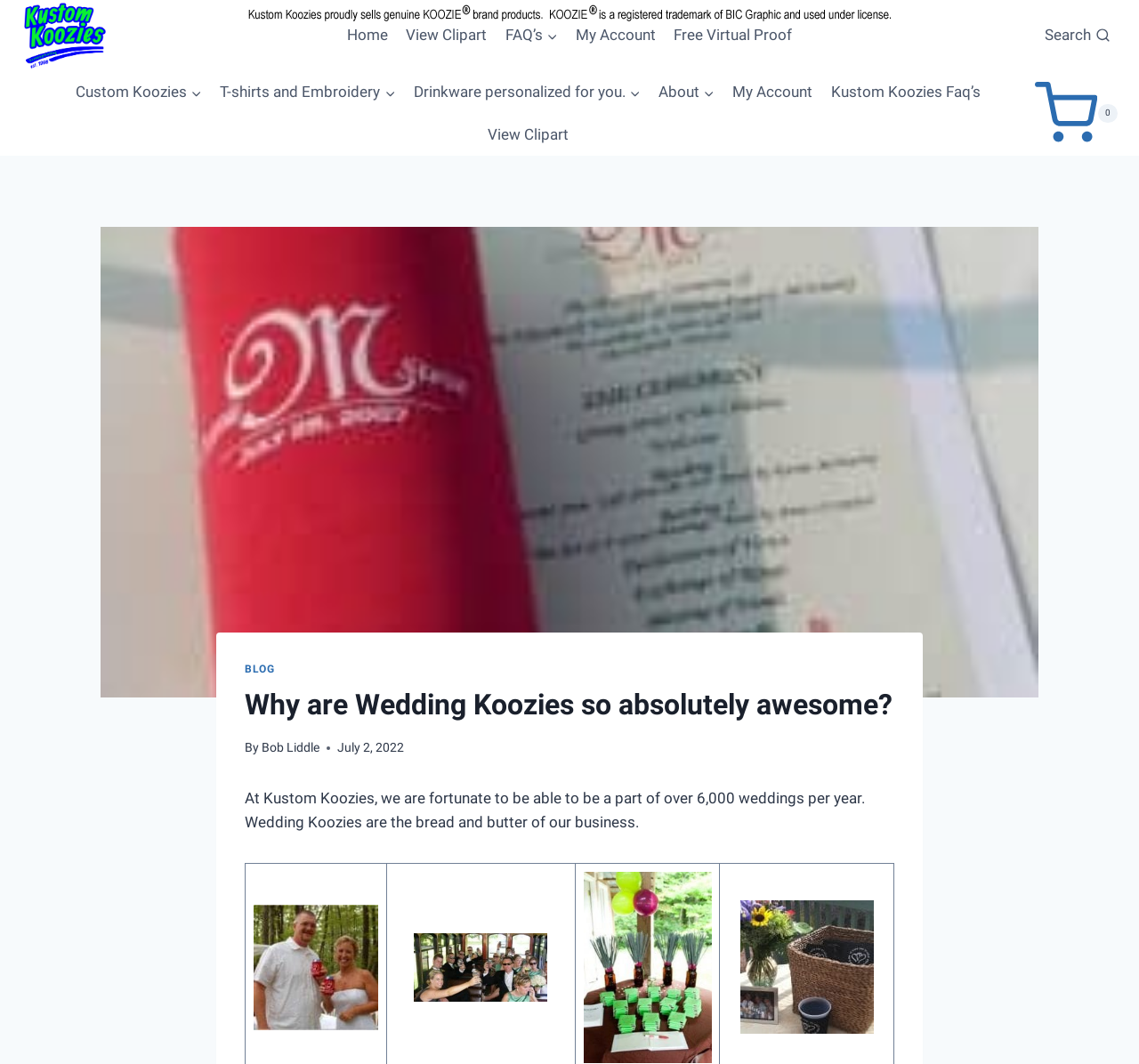Provide the bounding box coordinates of the section that needs to be clicked to accomplish the following instruction: "Read the article 'How can real estate projects be designed to enhance occupant mental health and well-being?'."

None